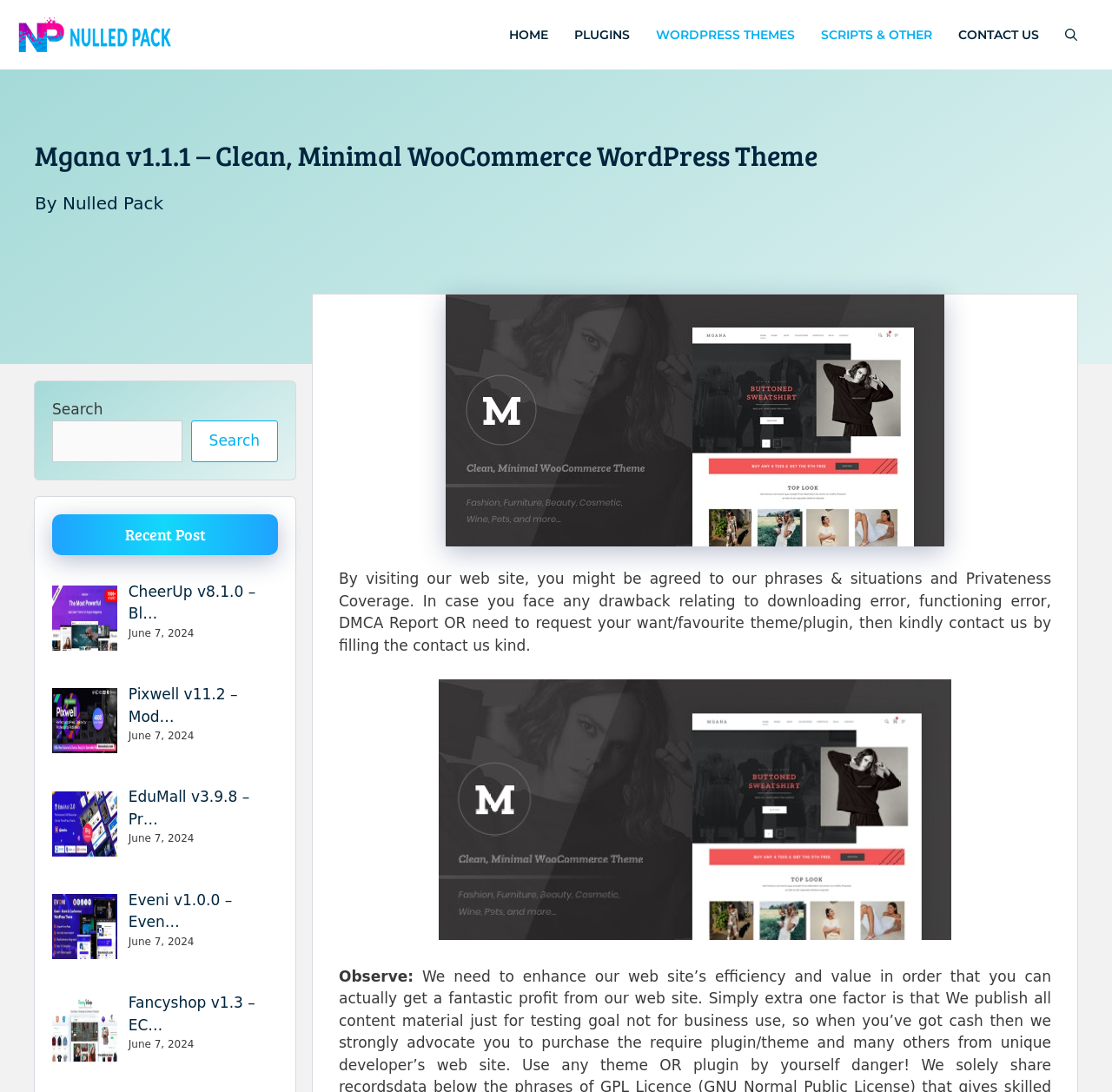What is the name of the website?
Refer to the image and offer an in-depth and detailed answer to the question.

The name of the website can be found in the banner element 'Nulled Pack' which is located at the top of the webpage, and also in the link element 'Nulled Pack' which is part of the navigation section.